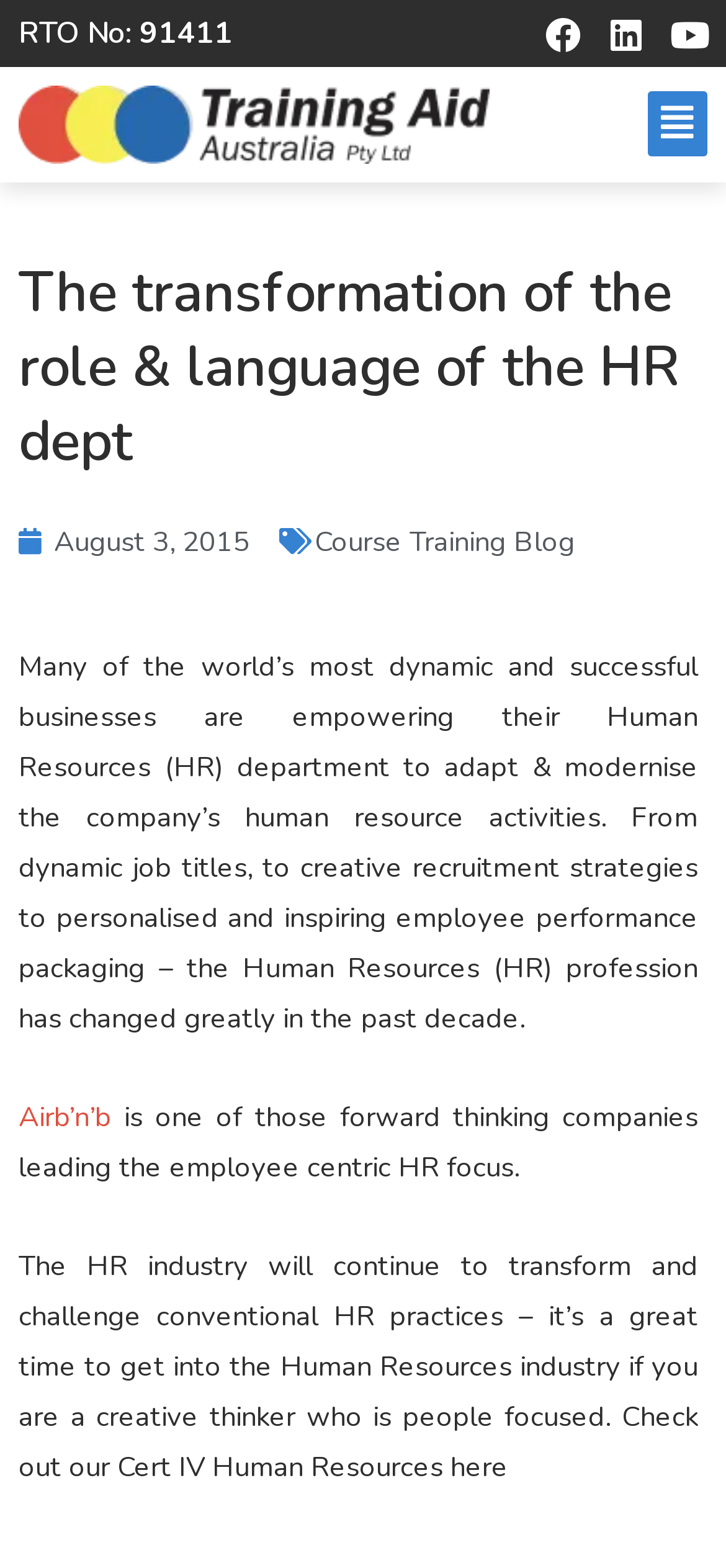Determine the bounding box coordinates for the element that should be clicked to follow this instruction: "Check out the Cert IV Human Resources". The coordinates should be given as four float numbers between 0 and 1, in the format [left, top, right, bottom].

[0.026, 0.795, 0.962, 0.947]